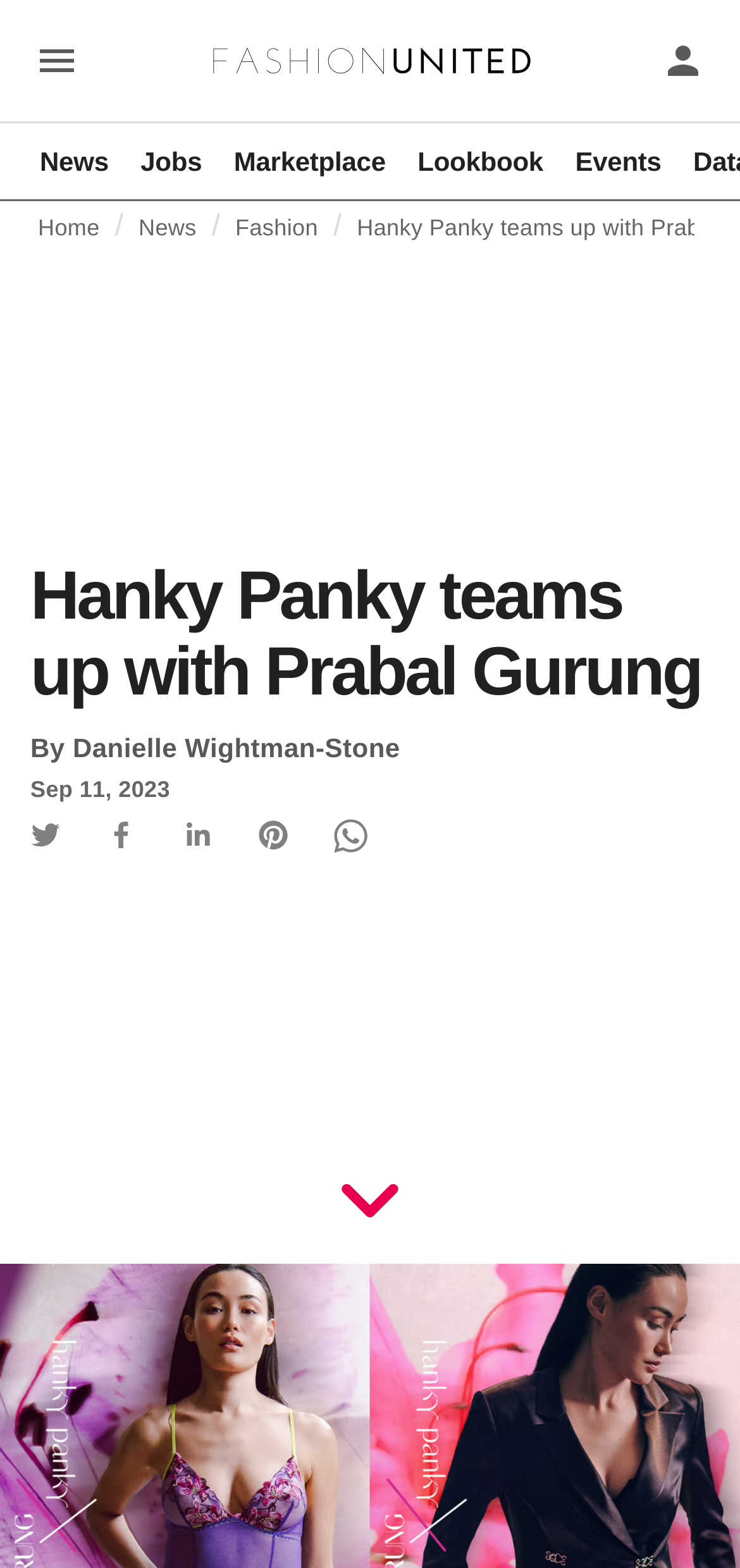Please locate the bounding box coordinates of the element that should be clicked to achieve the given instruction: "Go to FashionUnited".

[0.287, 0.028, 0.718, 0.05]